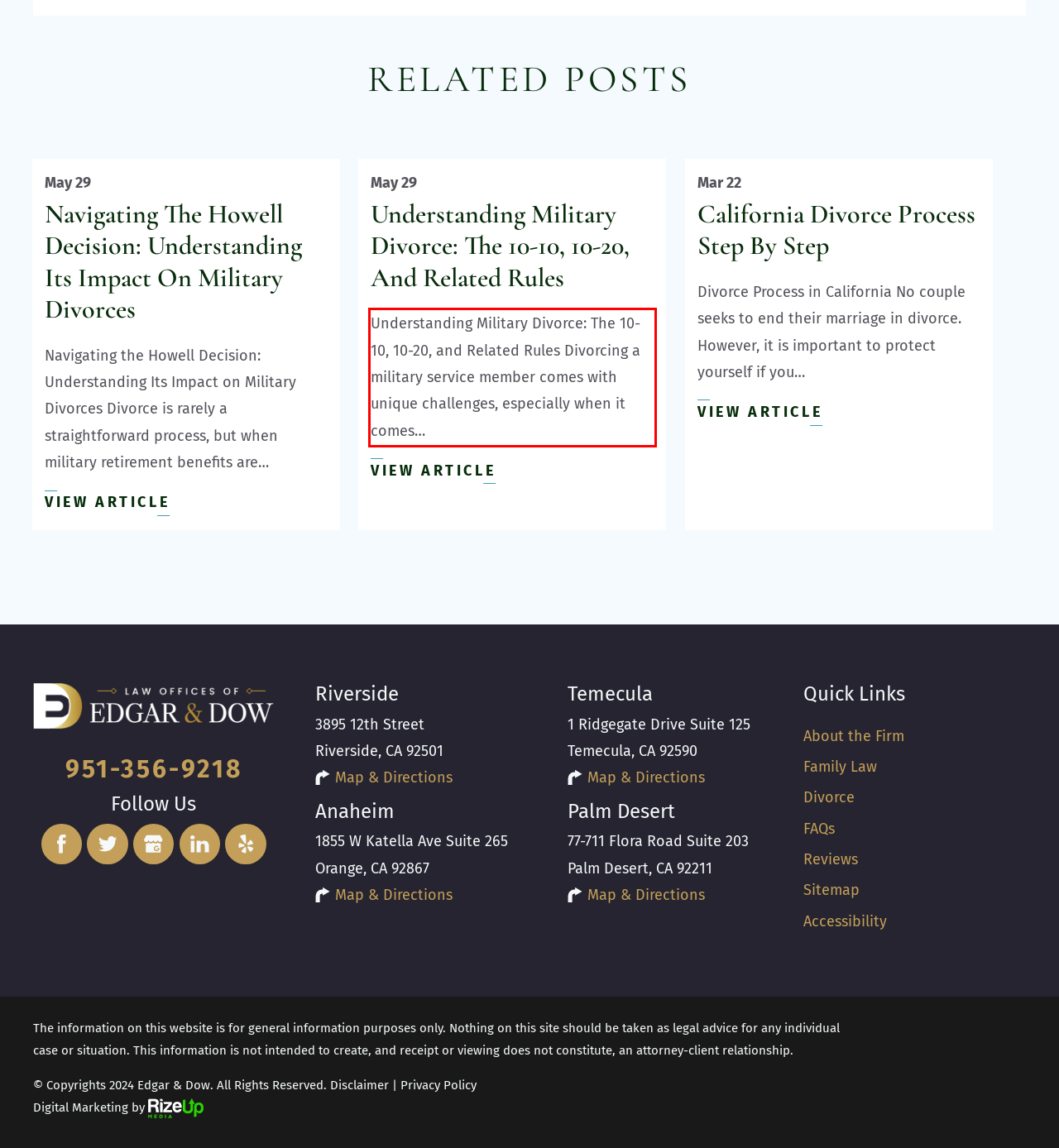Given a screenshot of a webpage with a red bounding box, please identify and retrieve the text inside the red rectangle.

Understanding Military Divorce: The 10-10, 10-20, and Related Rules Divorcing a military service member comes with unique challenges, especially when it comes…